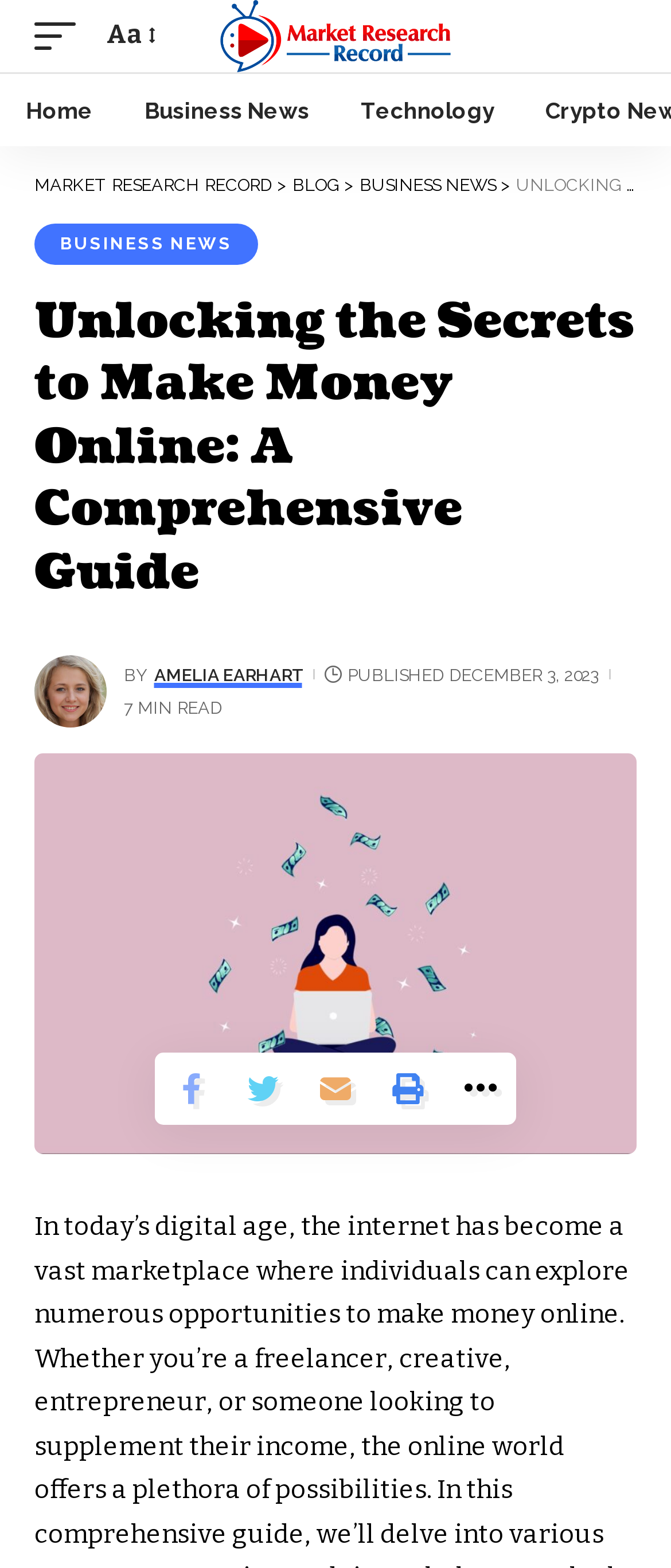Determine the bounding box coordinates of the region I should click to achieve the following instruction: "Read the article by Amelia Earhart". Ensure the bounding box coordinates are four float numbers between 0 and 1, i.e., [left, top, right, bottom].

[0.051, 0.418, 0.159, 0.464]